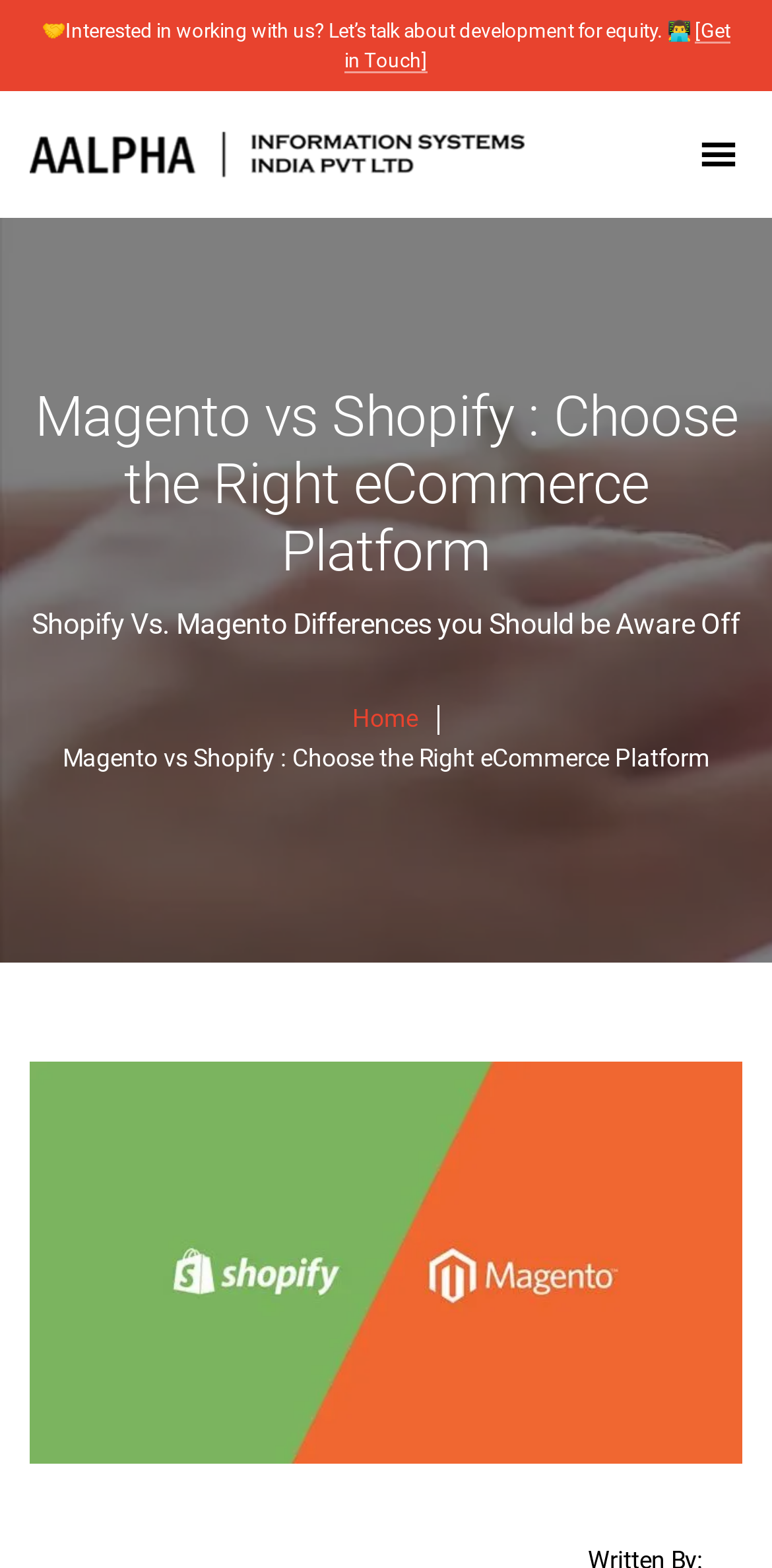What is the purpose of the 'Get in Touch' link?
Provide a detailed answer to the question, using the image to inform your response.

The 'Get in Touch' link is accompanied by a message that mentions development for equity, suggesting that the purpose of the link is to initiate a conversation about collaborating on development projects in exchange for equity.